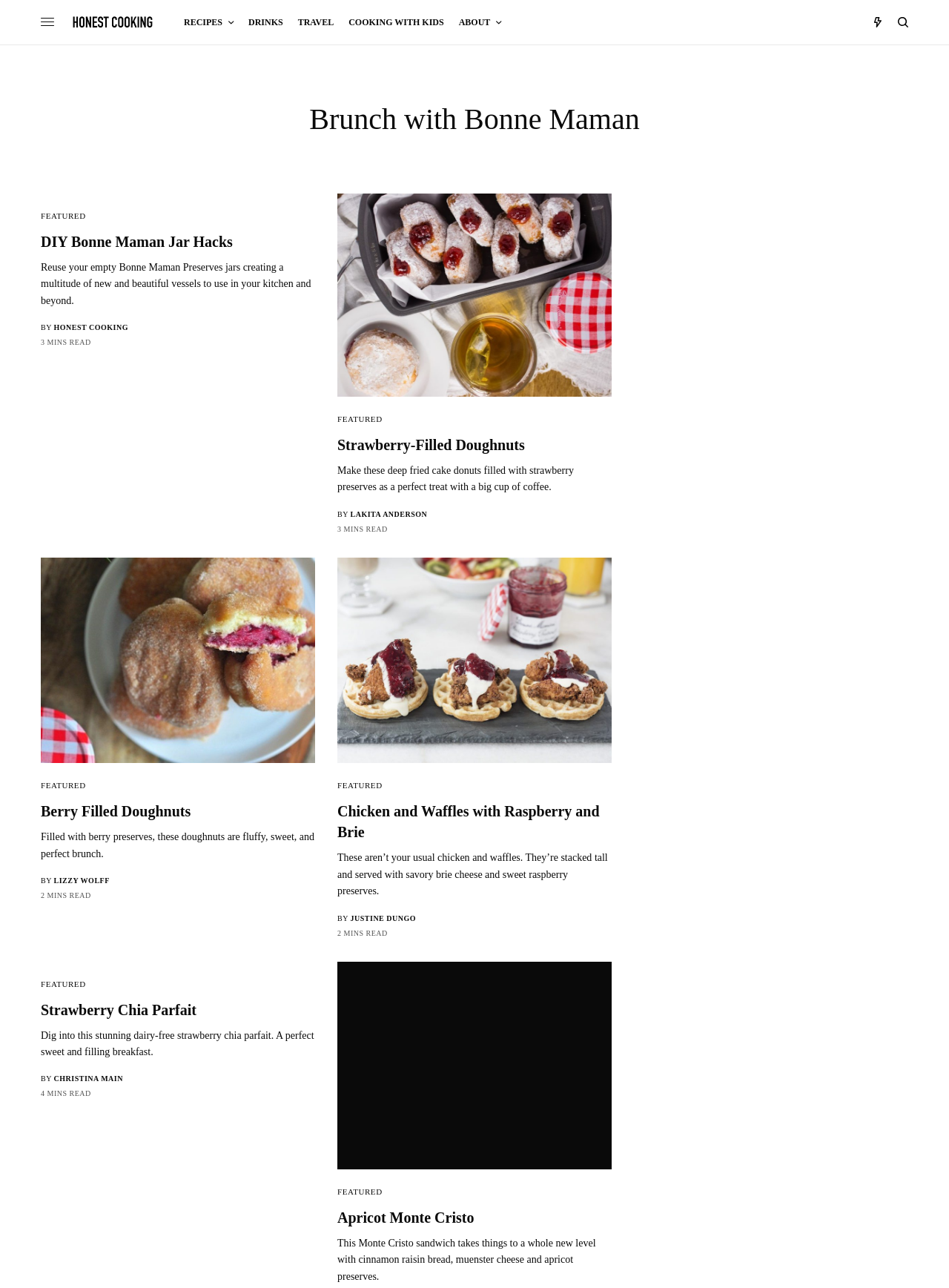What is the name of the magazine?
Please utilize the information in the image to give a detailed response to the question.

I found the answer by looking at the top-left corner of the webpage, where it says 'Honest Cooking' in a logo format, indicating that it's the name of the magazine.